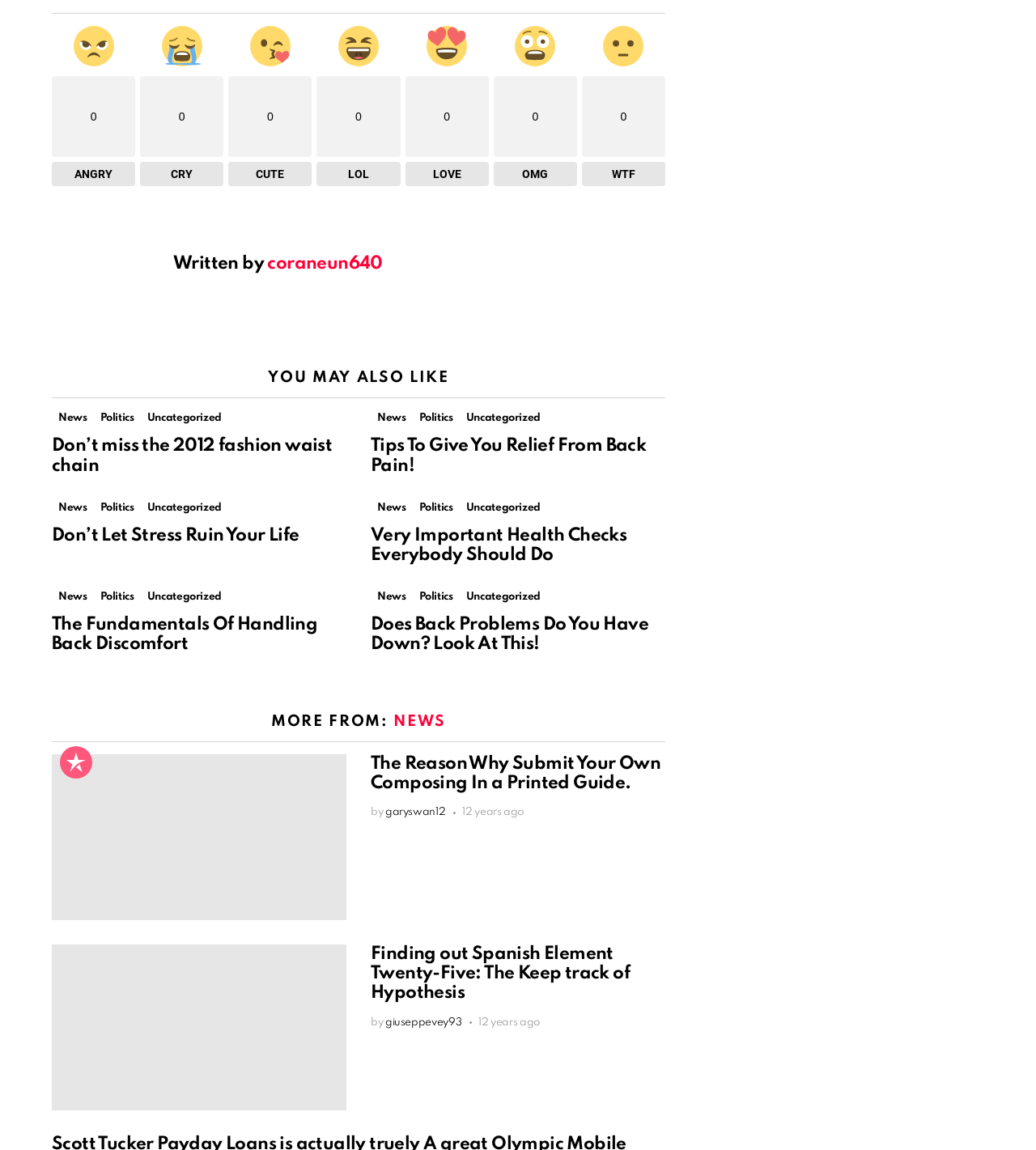How many categories are listed under 'YOU MAY ALSO LIKE'?
Using the visual information, answer the question in a single word or phrase.

3